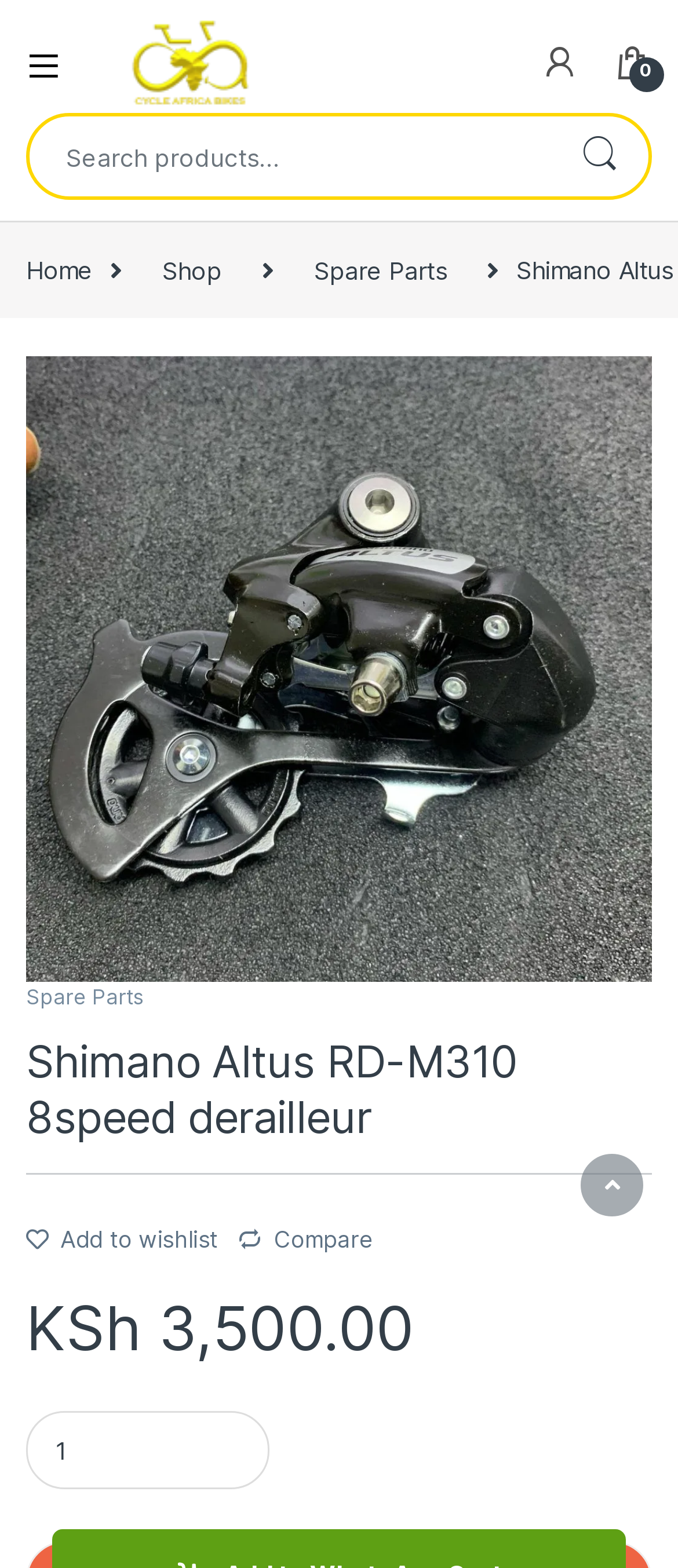Show the bounding box coordinates of the element that should be clicked to complete the task: "Add to wishlist".

[0.038, 0.781, 0.322, 0.799]